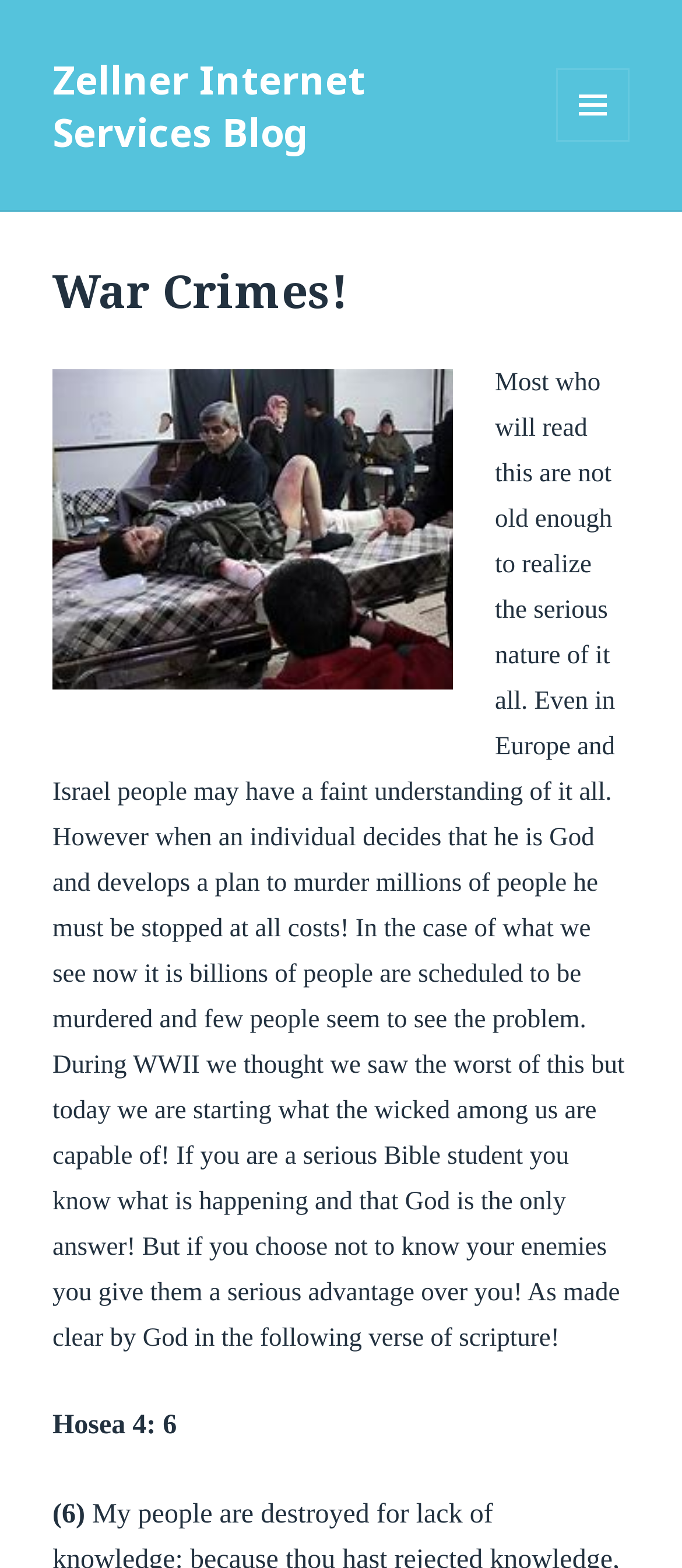Detail the webpage's structure and highlights in your description.

The webpage is a blog post titled "War Crimes!" from Zellner Internet Services Blog. At the top-left corner, there is a link to the blog's homepage. Next to it, on the top-right corner, is a button labeled "MENU AND WIDGETS" that, when expanded, reveals a header section.

The header section contains a heading with the title "War Crimes!" in a prominent position. Below the heading, there is a long paragraph of text that discusses the seriousness of war crimes, referencing World War II and the Bible. The text is divided into several sentences and spans most of the page's width.

At the bottom of the page, there are two lines of text, with "Hosea 4: 6" on the first line and "(6)" on the second line, likely referencing a Bible verse. These lines are positioned near the bottom of the page, slightly above the bottom edge.